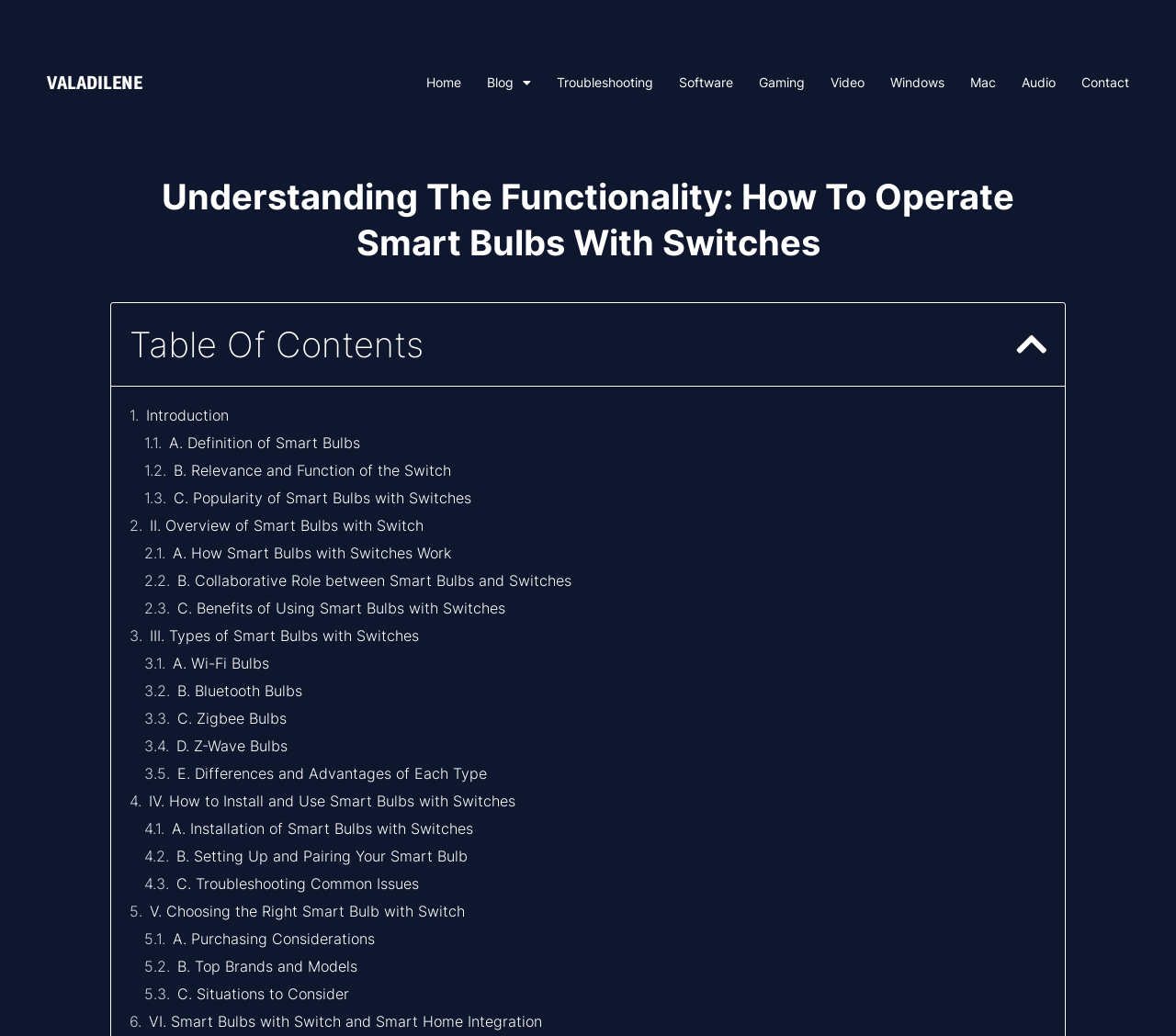Find the bounding box coordinates for the UI element whose description is: "B. Top Brands and Models". The coordinates should be four float numbers between 0 and 1, in the format [left, top, right, bottom].

[0.151, 0.923, 0.304, 0.943]